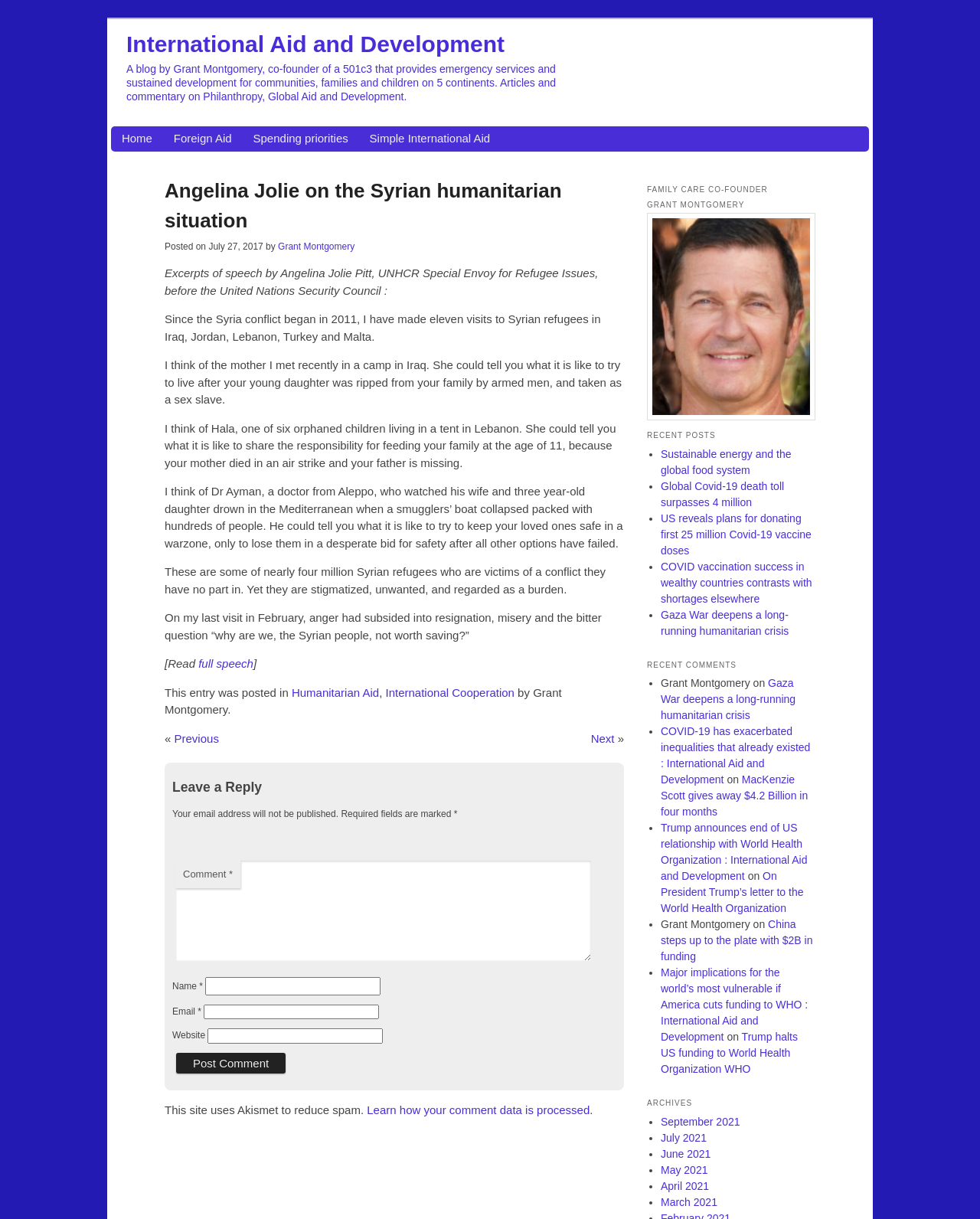Determine the webpage's heading and output its text content.

Angelina Jolie on the Syrian humanitarian situation